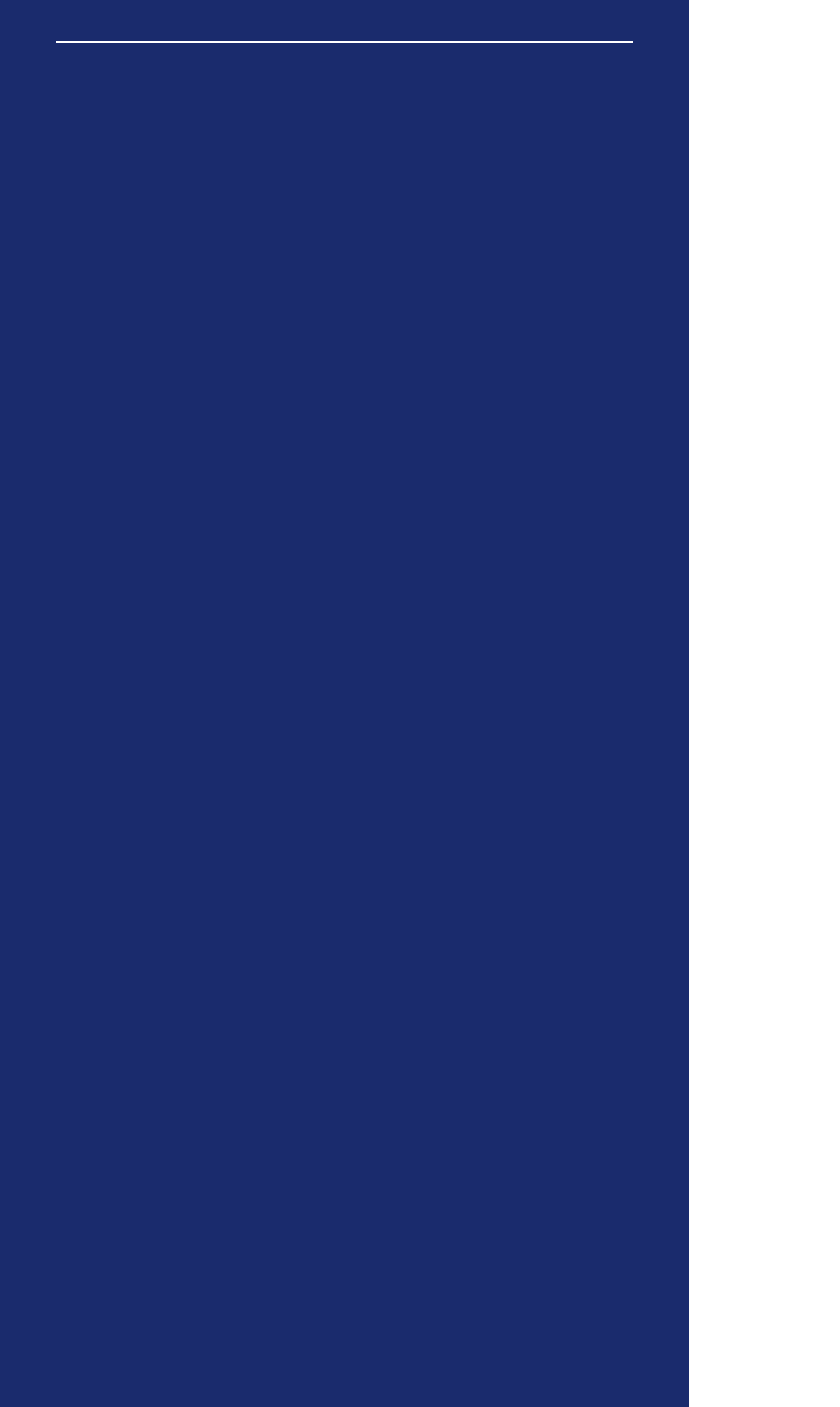Find the bounding box coordinates for the area you need to click to carry out the instruction: "Write a message". The coordinates should be four float numbers between 0 and 1, indicated as [left, top, right, bottom].

[0.067, 0.32, 0.754, 0.472]